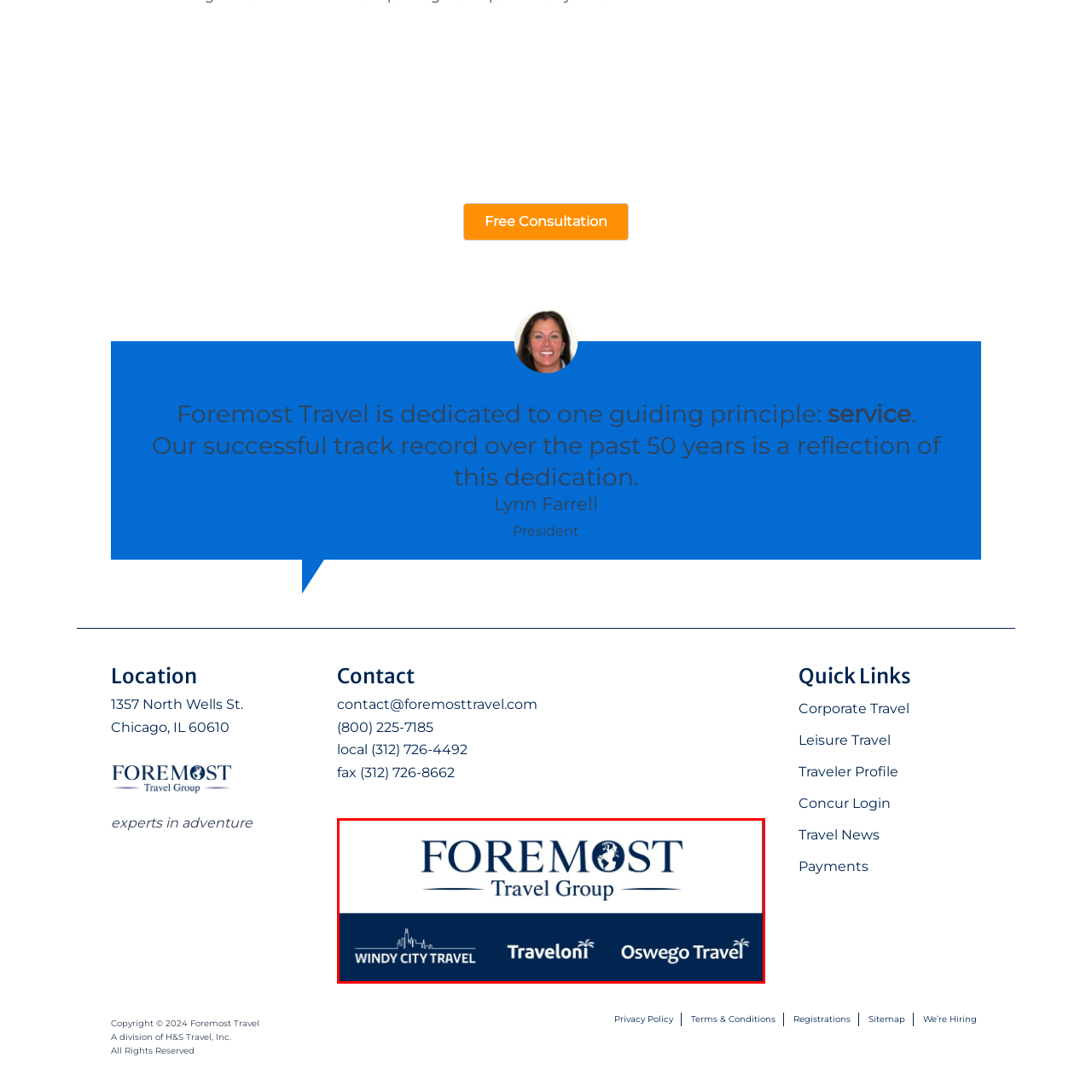What is the graphic symbolizing global travel and exploration?
Direct your attention to the area of the image outlined in red and provide a detailed response based on the visual information available.

The graphic symbolizing global travel and exploration is a globe because it is an elegant globe graphic that is adorned with the main title 'FOREMOST', indicating the brand's focus on global travel and exploration.